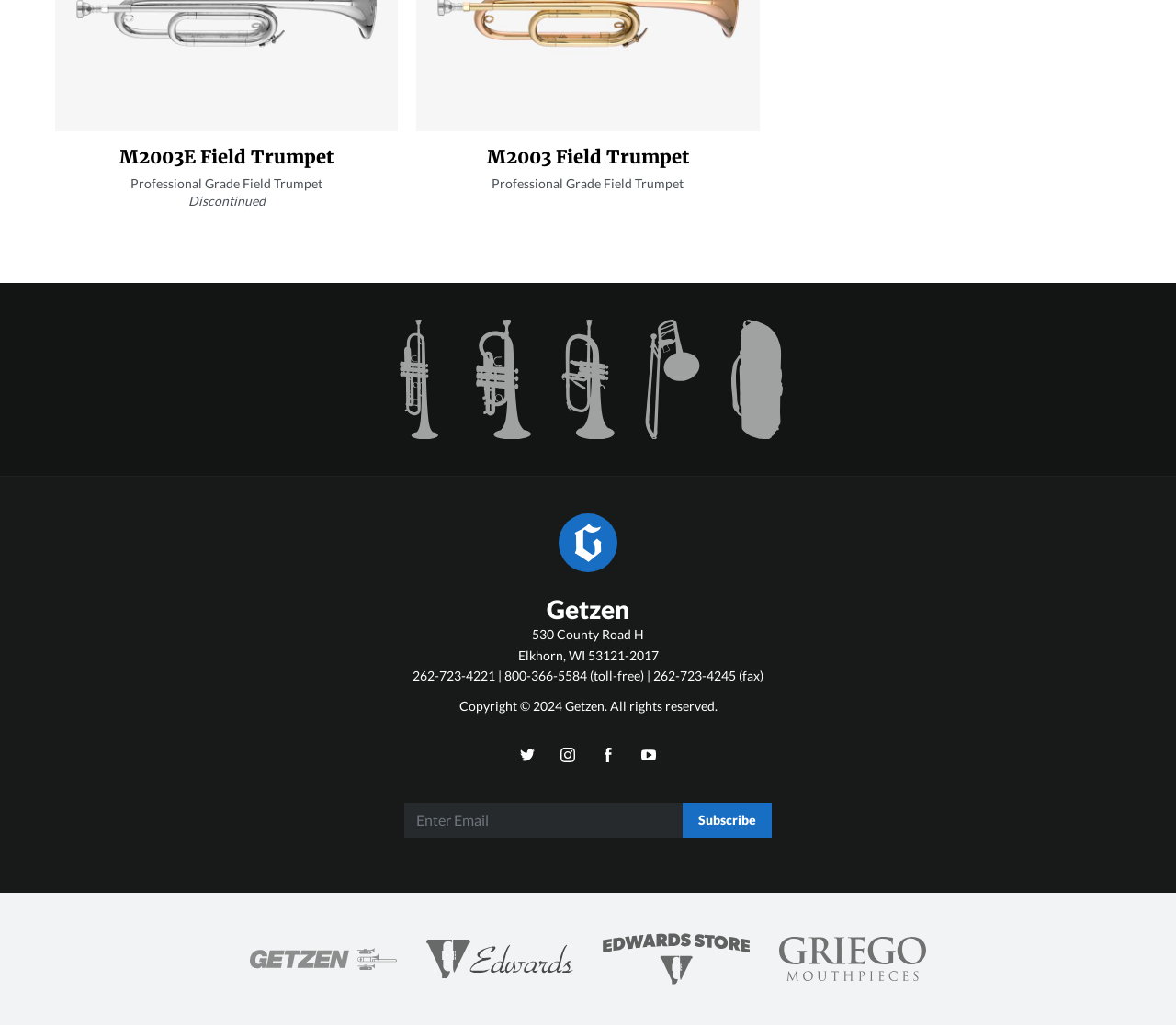Mark the bounding box of the element that matches the following description: "aria-label="Find us on Instagram"".

[0.469, 0.72, 0.497, 0.753]